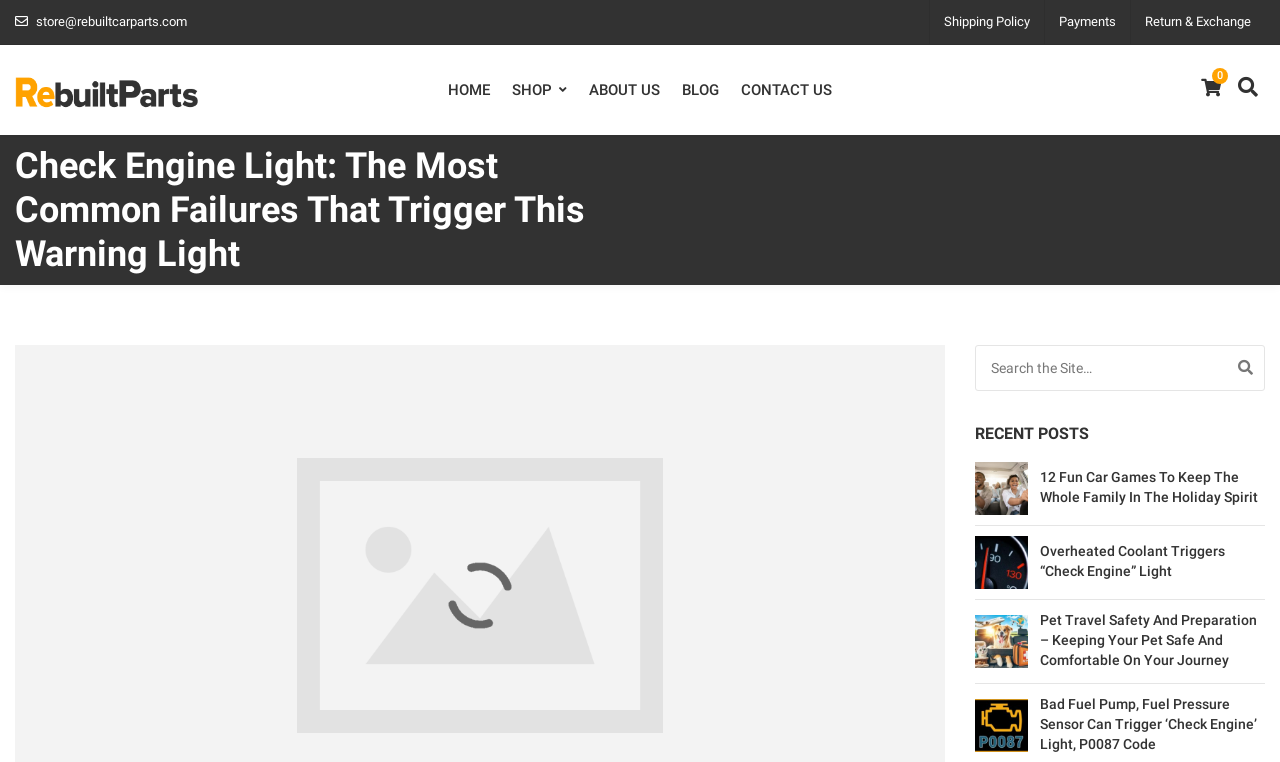Find the bounding box coordinates of the clickable element required to execute the following instruction: "Read the blog post about overheated coolant". Provide the coordinates as four float numbers between 0 and 1, i.e., [left, top, right, bottom].

[0.812, 0.71, 0.988, 0.762]